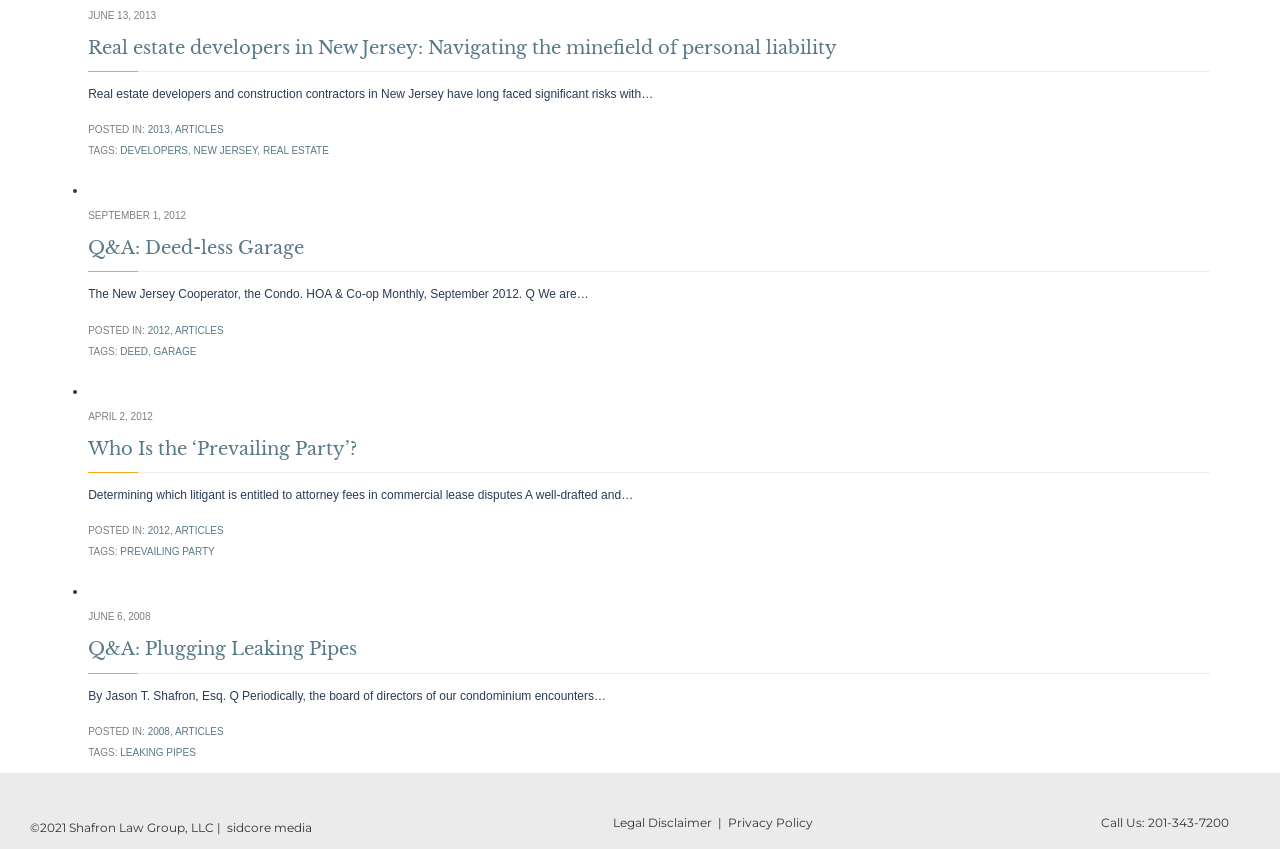Respond to the question below with a concise word or phrase:
What is the date of the first article?

JUNE 13, 2013